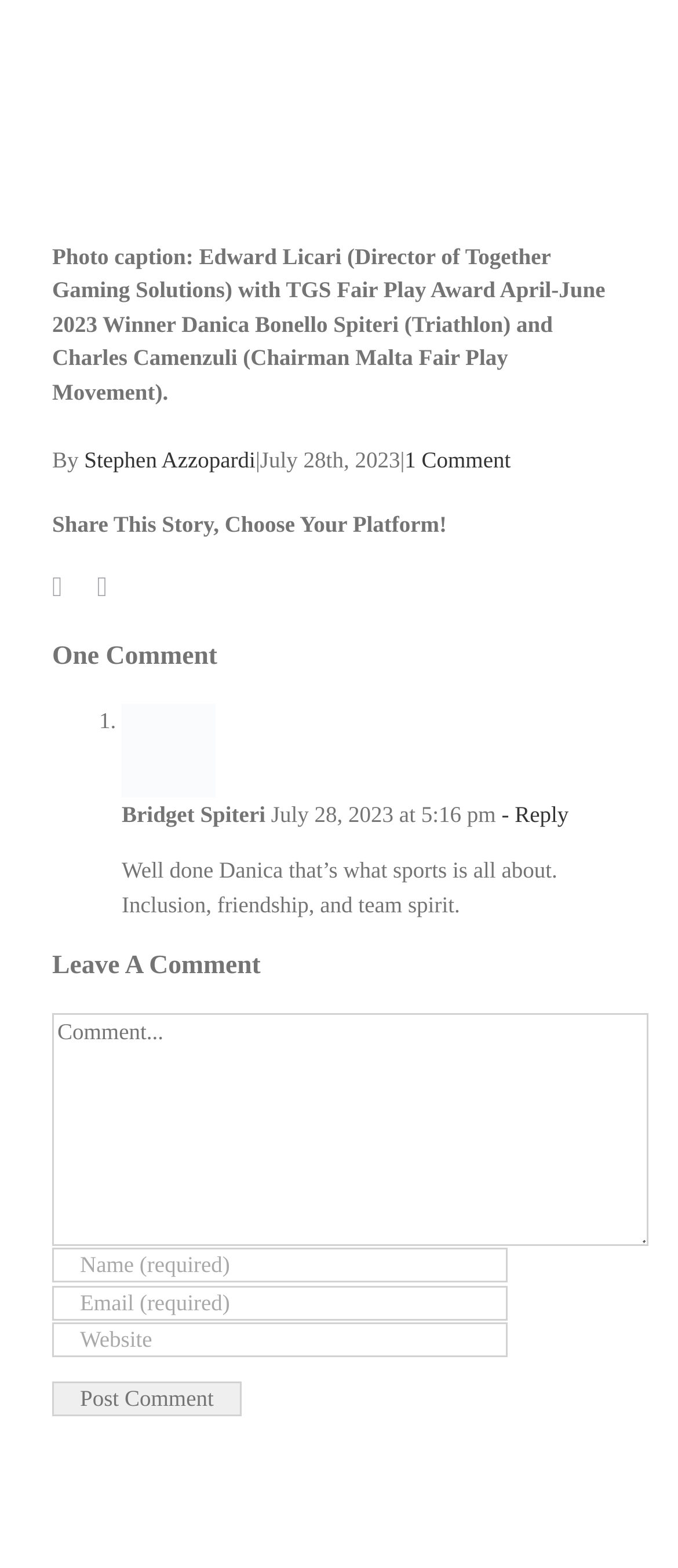Identify the bounding box coordinates of the clickable section necessary to follow the following instruction: "Click on the Facebook share button". The coordinates should be presented as four float numbers from 0 to 1, i.e., [left, top, right, bottom].

[0.077, 0.367, 0.092, 0.385]